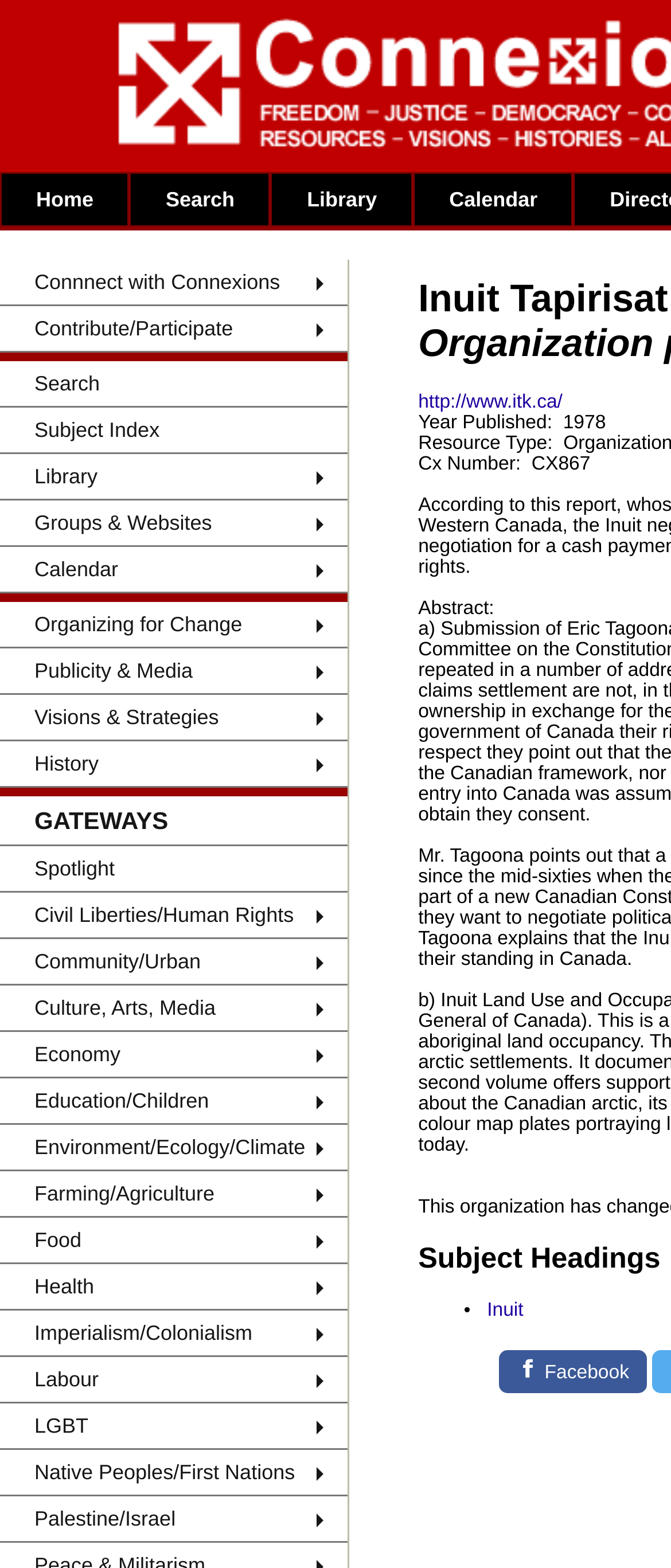Determine the bounding box coordinates of the clickable element to achieve the following action: 'Submit an event'. Provide the coordinates as four float values between 0 and 1, formatted as [left, top, right, bottom].

[0.616, 0.145, 0.855, 0.16]